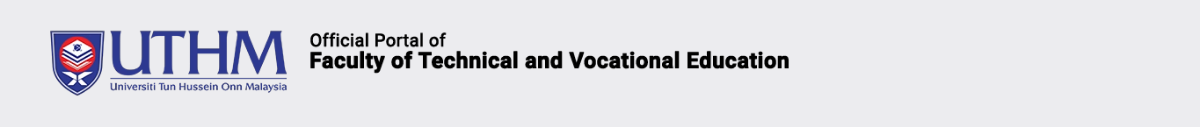What is the purpose of the faculty's portal?
Look at the image and answer the question with a single word or phrase.

Gateway to information and resources